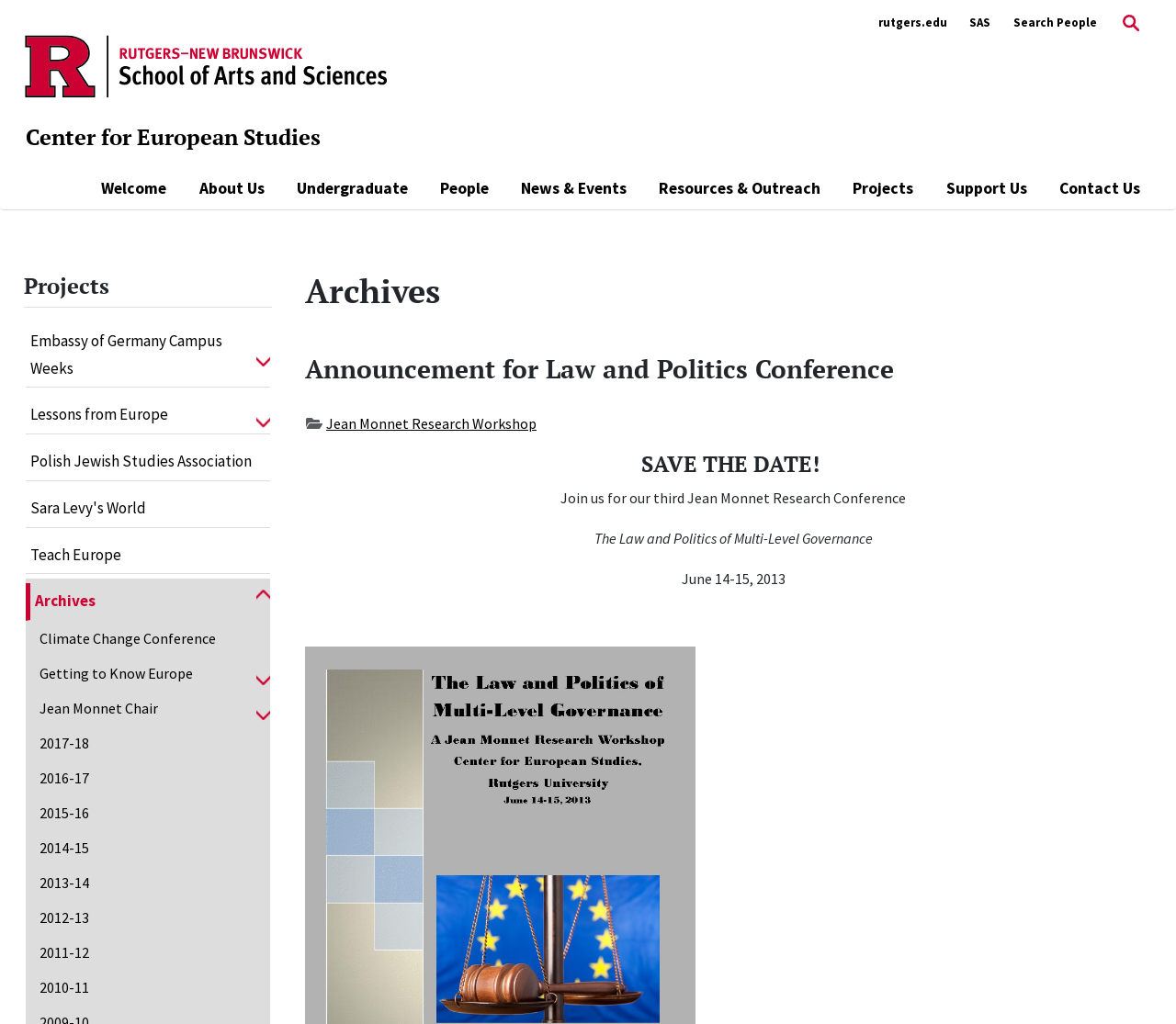When is the Jean Monnet Research Conference?
Using the image as a reference, deliver a detailed and thorough answer to the question.

I found the answer by reading the static text 'June 14-15, 2013' which is part of the announcement for the Jean Monnet Research Conference.